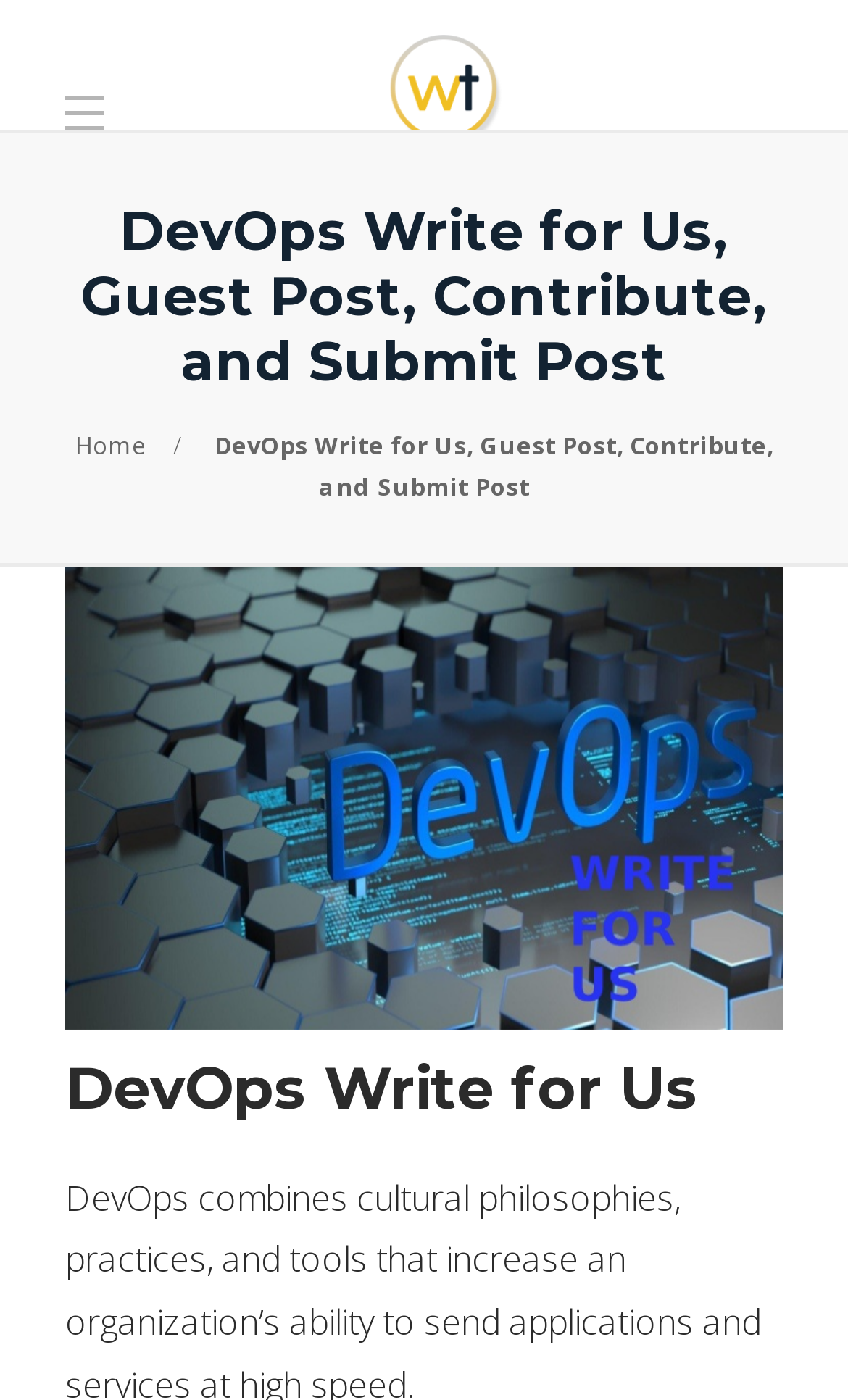What is the main topic of the webpage?
Look at the image and provide a detailed response to the question.

The main topic of the webpage can be inferred from the multiple occurrences of the term 'DevOps' in the headings and text elements, indicating that the webpage is focused on DevOps-related content.